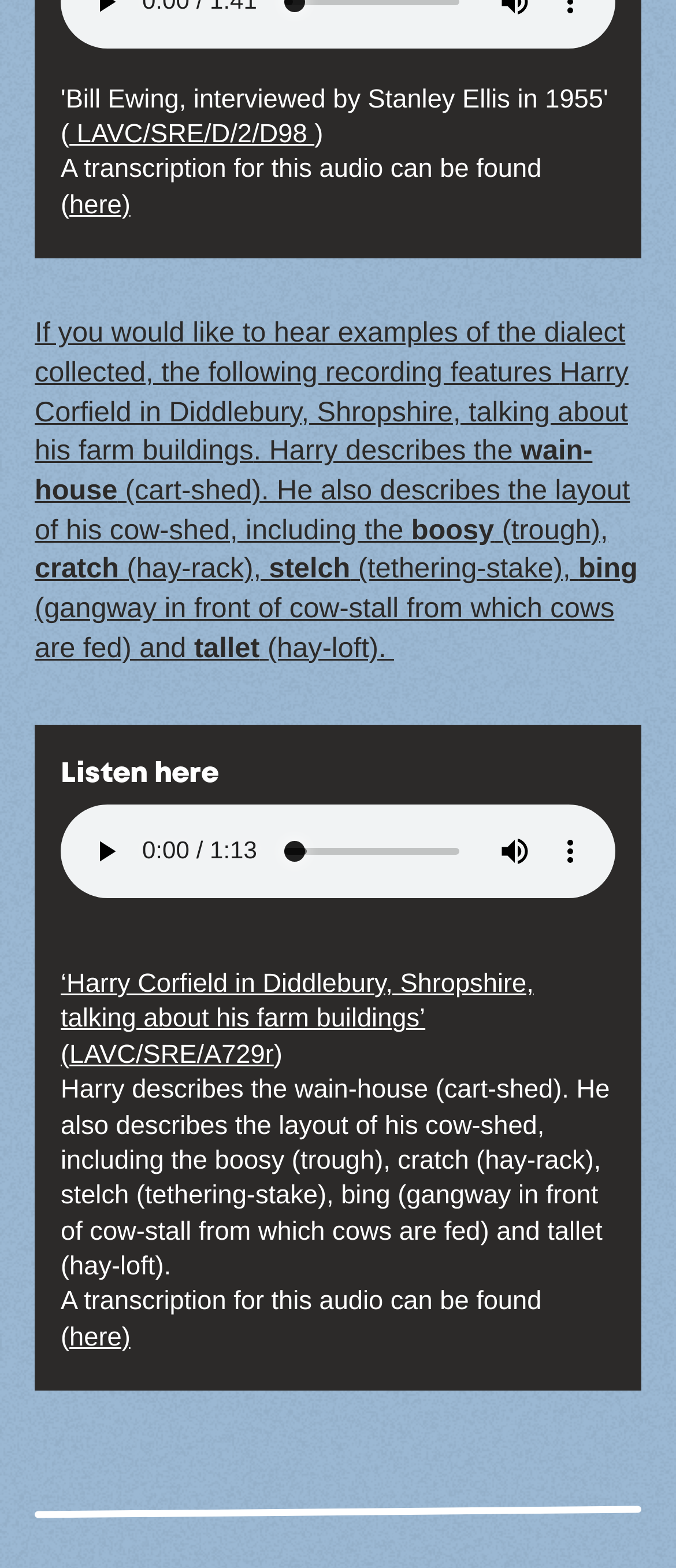Pinpoint the bounding box coordinates of the clickable element to carry out the following instruction: "Mute the audio."

[0.721, 0.526, 0.803, 0.561]